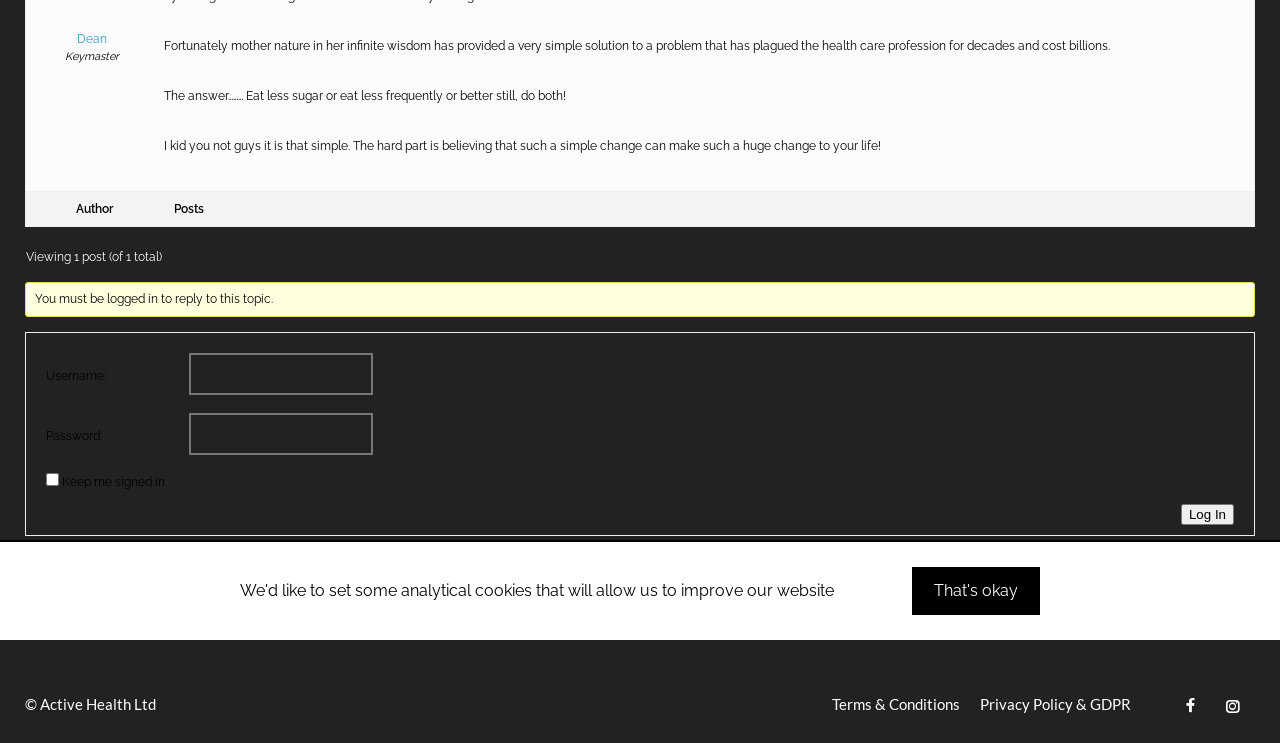Bounding box coordinates should be provided in the format (top-left x, top-left y, bottom-right x, bottom-right y) with all values between 0 and 1. Identify the bounding box for this UI element: Dean

[0.027, 0.019, 0.116, 0.065]